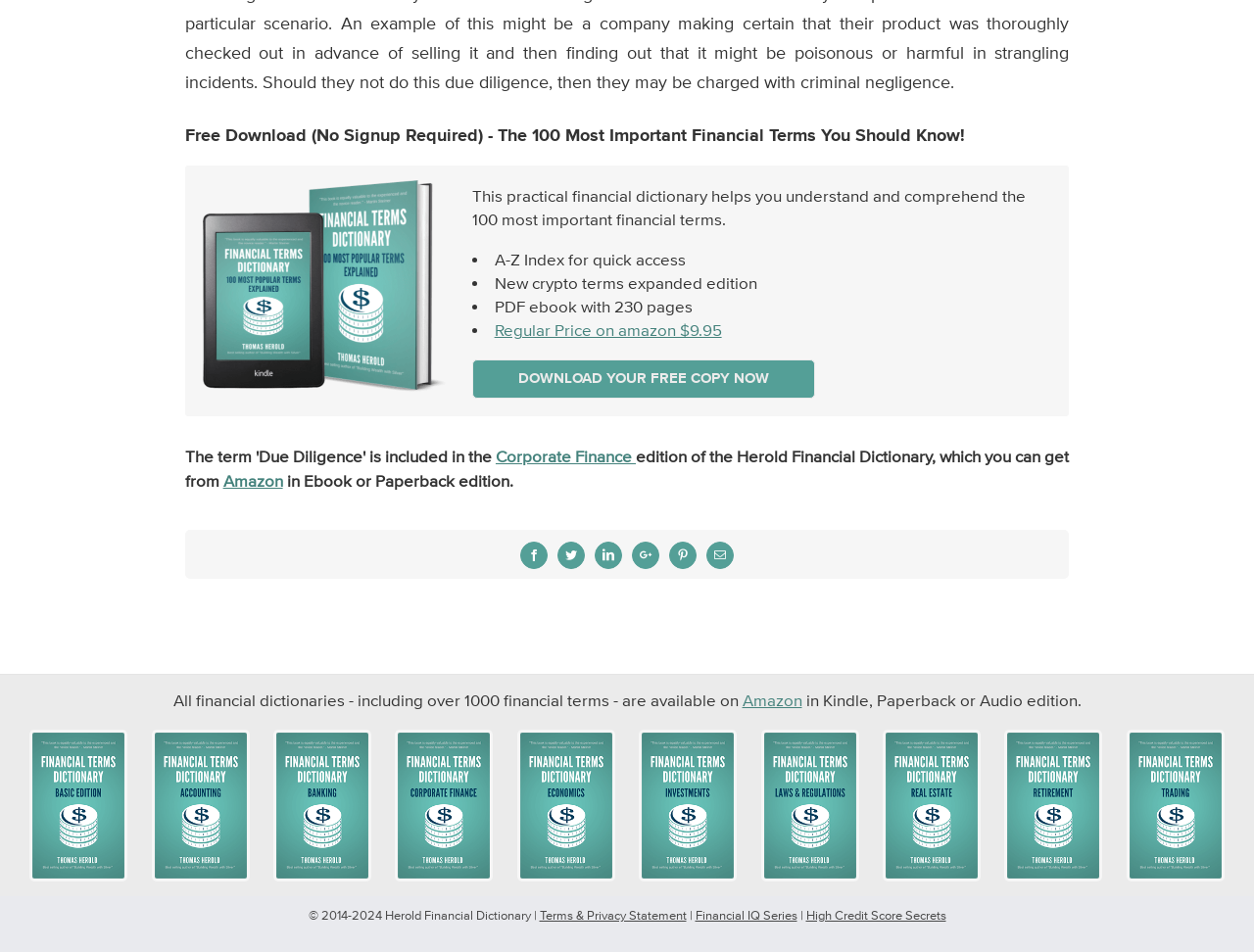Locate the bounding box of the UI element based on this description: "When Brains Collide". Provide four float numbers between 0 and 1 as [left, top, right, bottom].

None